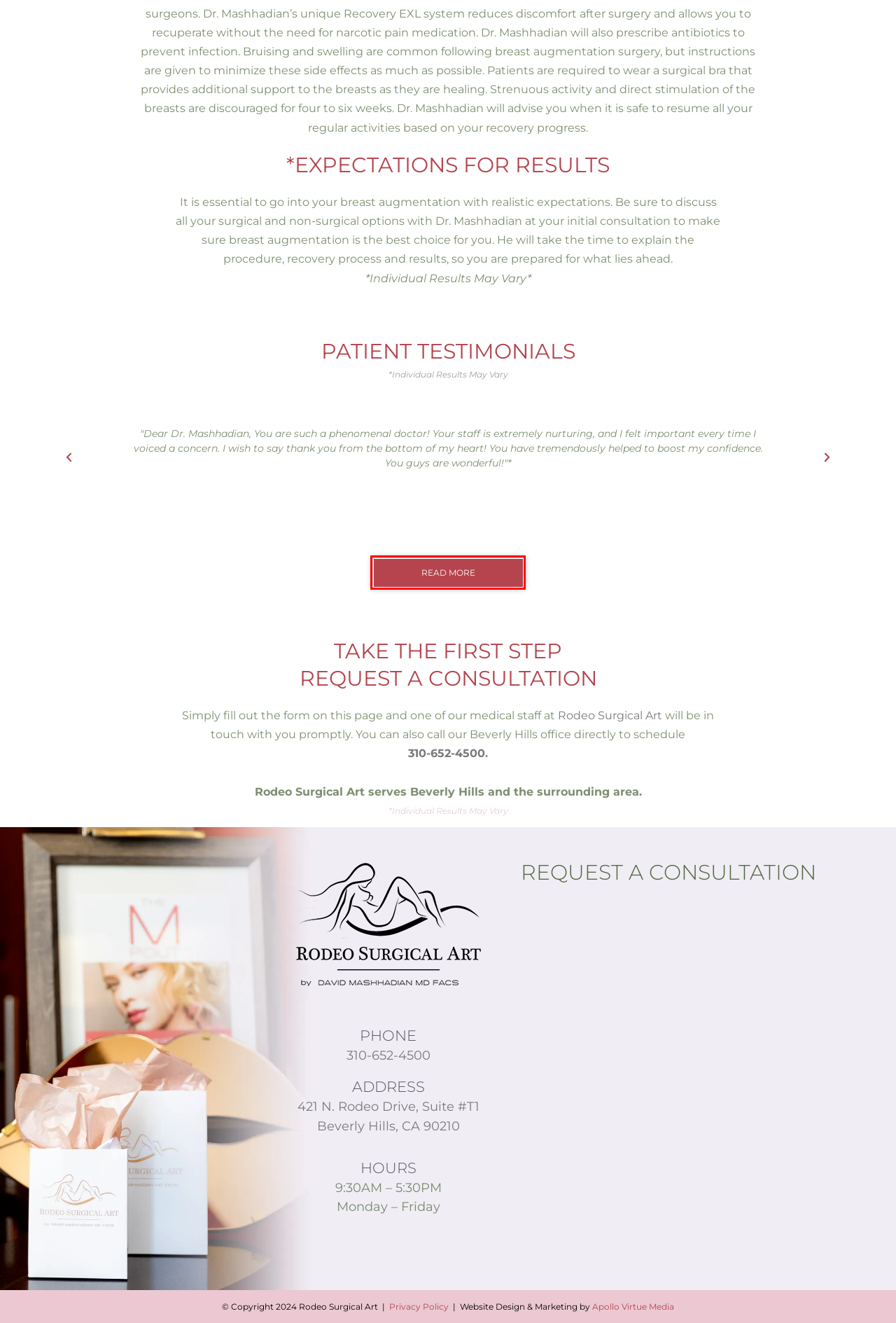You are presented with a screenshot of a webpage containing a red bounding box around a particular UI element. Select the best webpage description that matches the new webpage after clicking the element within the bounding box. Here are the candidates:
A. Reviews & Testimonials – RodeoSurgicalArt
B. Breast Asymmetry – RodeoSurgicalArt
C. BEVERLY HILLS BREAST SURGERY – RodeoSurgicalArt
D. Our Office – RodeoSurgicalArt
E. Gallery – RodeoSurgicalArt
F. Meet the Doctor – RodeoSurgicalArt
G. About Us LP – RodeoSurgicalArt
H. RodeoSurgicalArt

A